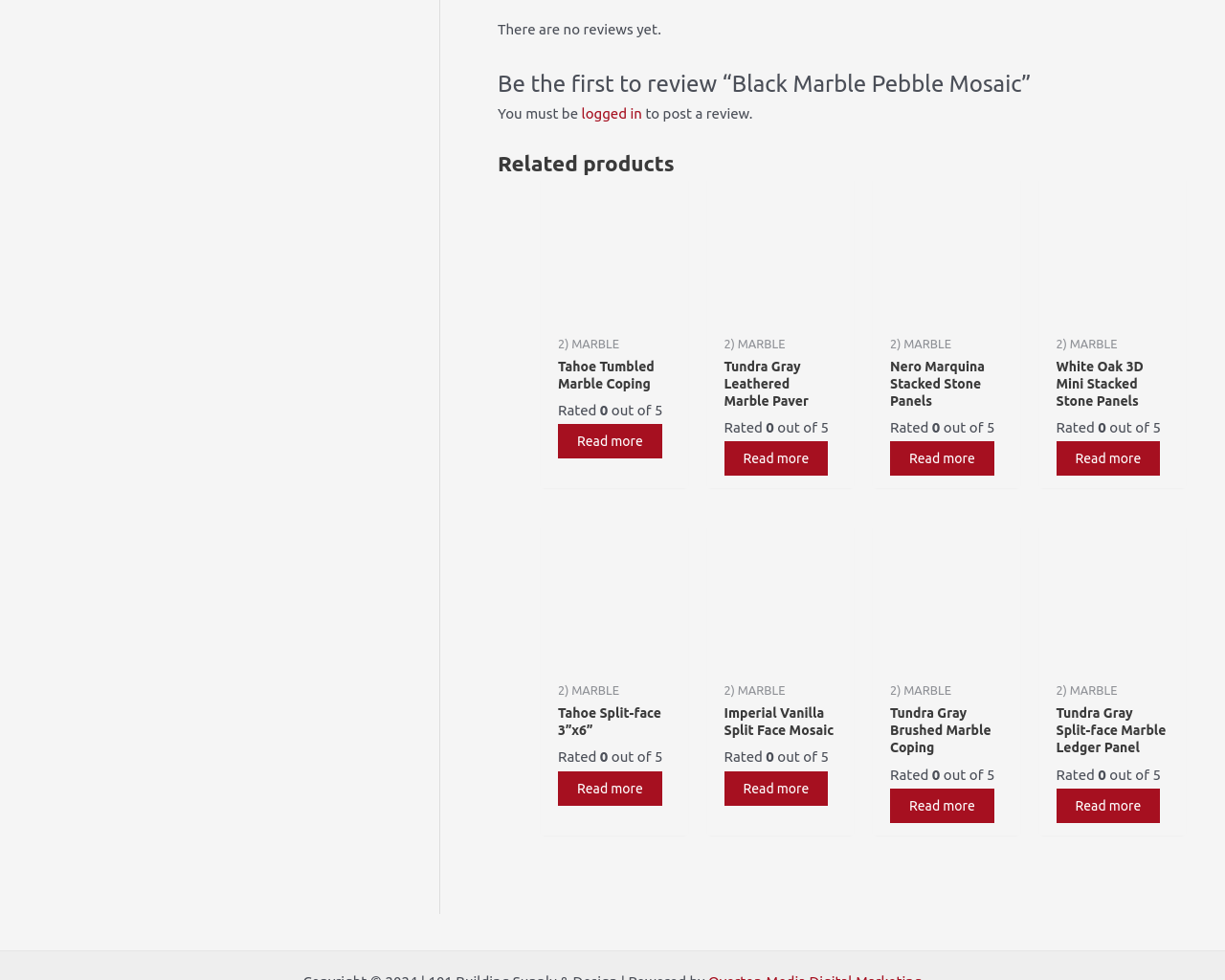Please answer the following question using a single word or phrase: 
What is the purpose of the 'Read more about...' links?

To get more information